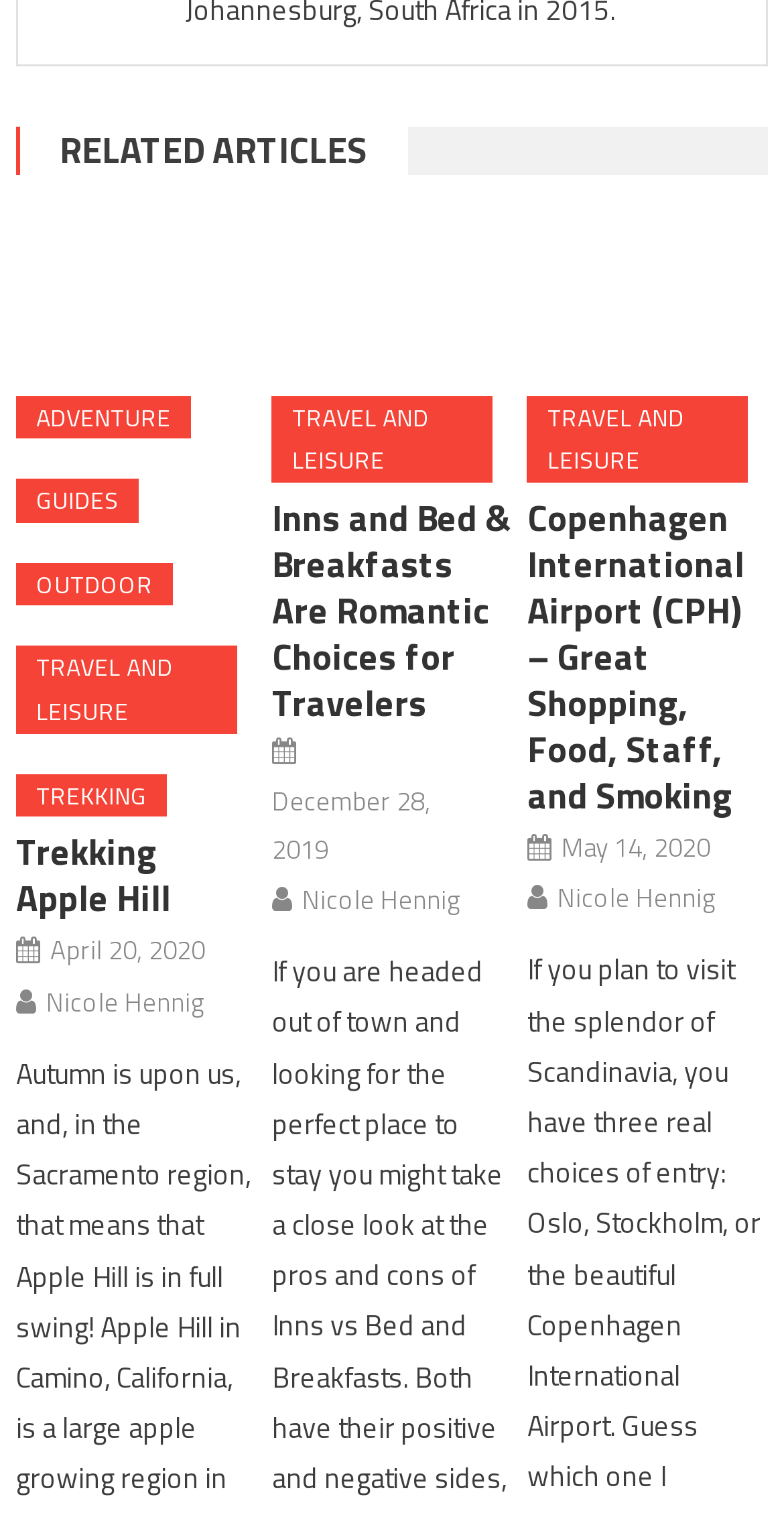What type of accommodation is mentioned in the article 'Inns and Bed & Breakfasts Are Romantic Choices for Travelers'?
Give a detailed and exhaustive answer to the question.

The type of accommodation mentioned in the article 'Inns and Bed & Breakfasts Are Romantic Choices for Travelers' can be determined by looking at the heading itself, which explicitly mentions 'Inns and Bed & Breakfasts'.